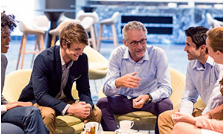Respond with a single word or phrase:
What is the atmosphere in the setting?

Collaborative